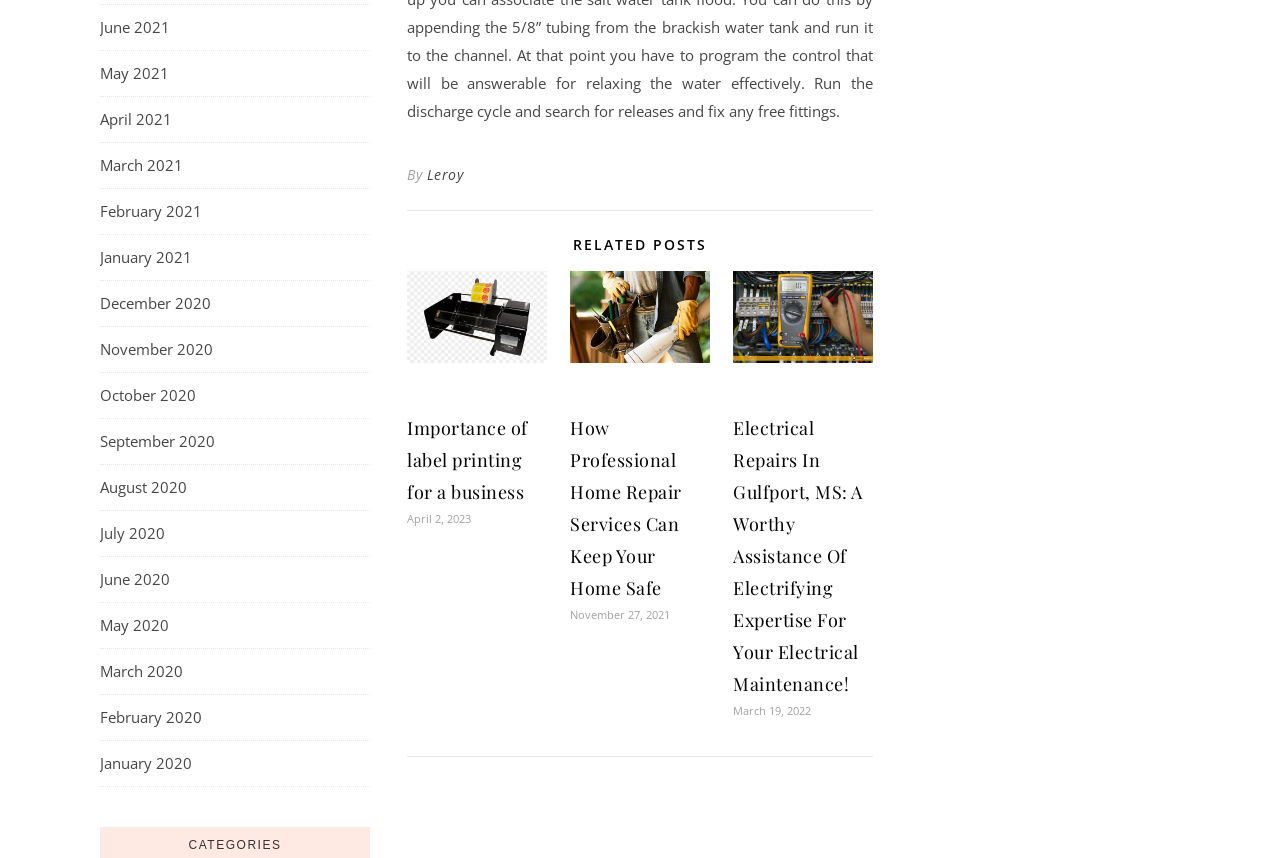Please identify the bounding box coordinates of the element on the webpage that should be clicked to follow this instruction: "Visit Services near me". The bounding box coordinates should be given as four float numbers between 0 and 1, formatted as [left, top, right, bottom].

[0.318, 0.316, 0.427, 0.467]